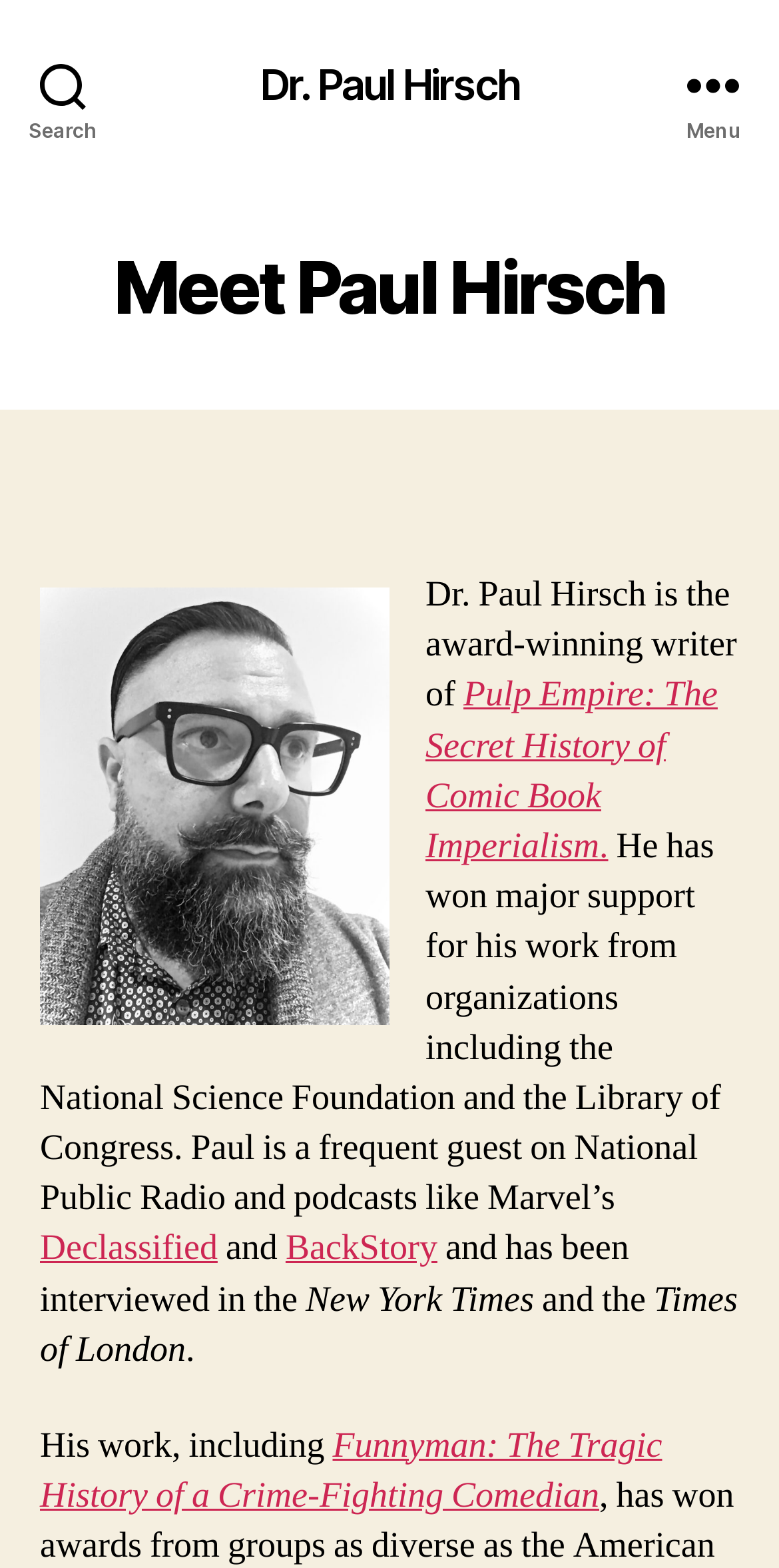Given the element description: "Dr. Paul Hirsch", predict the bounding box coordinates of the UI element it refers to, using four float numbers between 0 and 1, i.e., [left, top, right, bottom].

[0.333, 0.04, 0.667, 0.067]